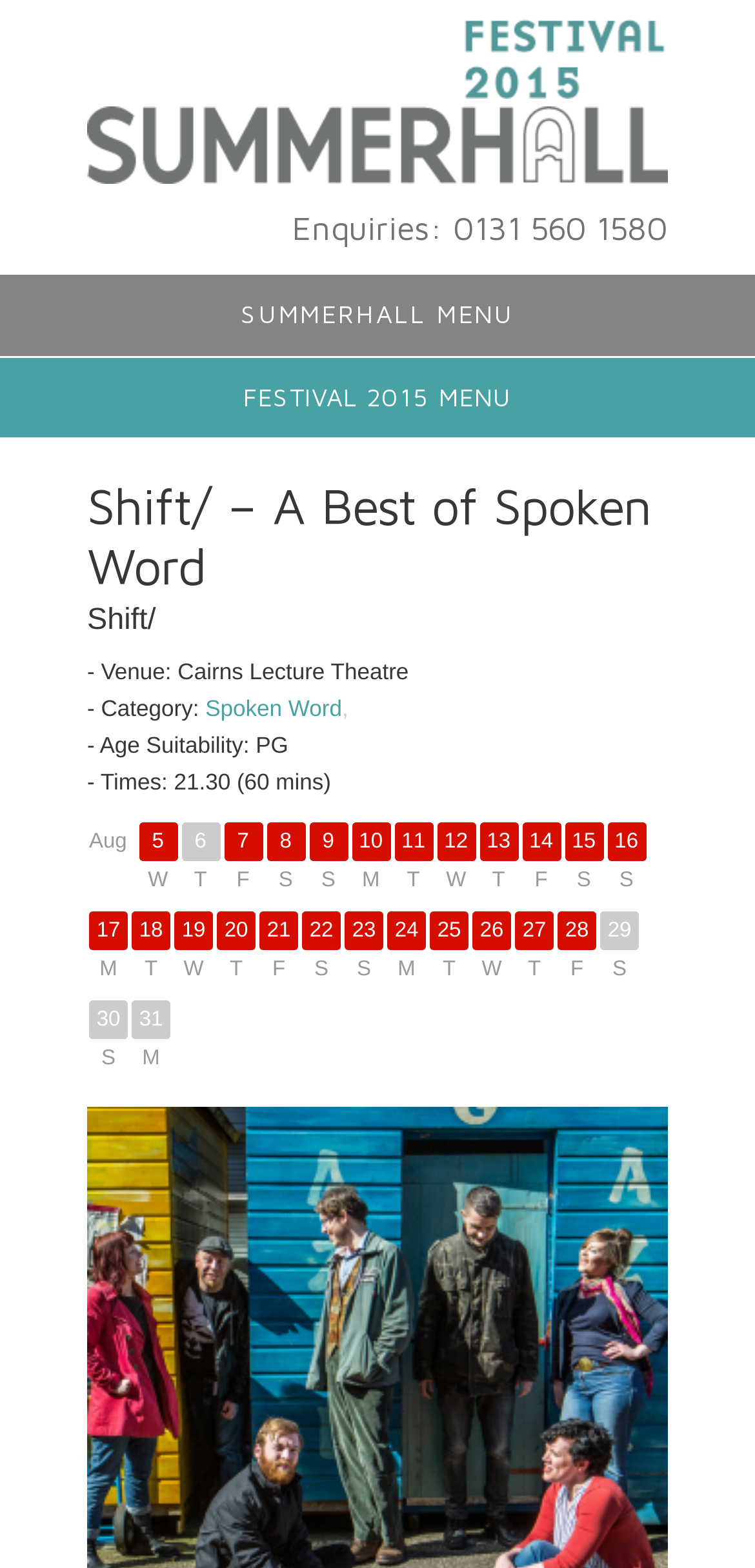Please find and report the bounding box coordinates of the element to click in order to perform the following action: "Click Festival 2015". The coordinates should be expressed as four float numbers between 0 and 1, in the format [left, top, right, bottom].

[0.615, 0.048, 0.885, 0.067]